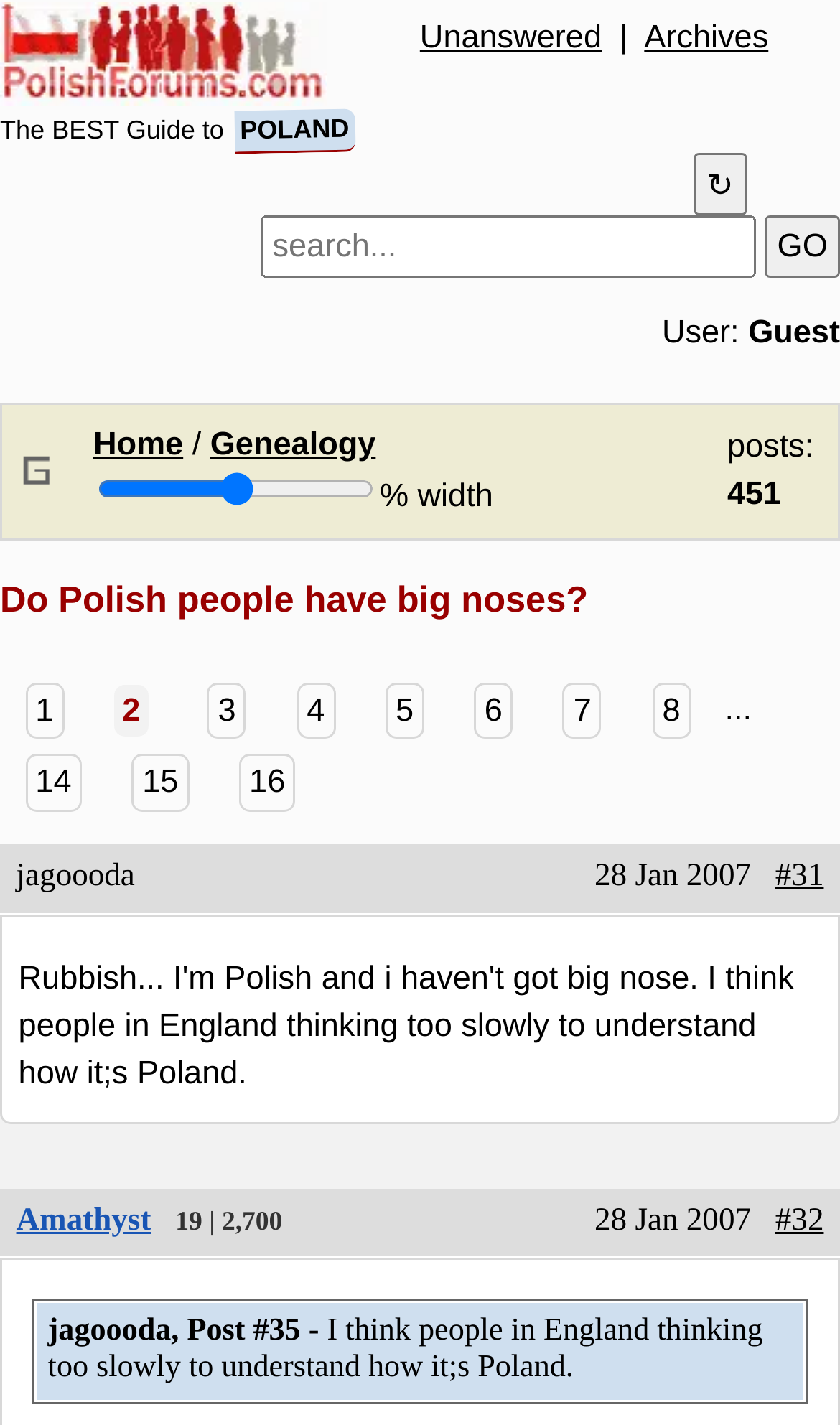Determine the bounding box coordinates for the area that should be clicked to carry out the following instruction: "Click the 'Unanswered' link".

[0.5, 0.014, 0.716, 0.039]